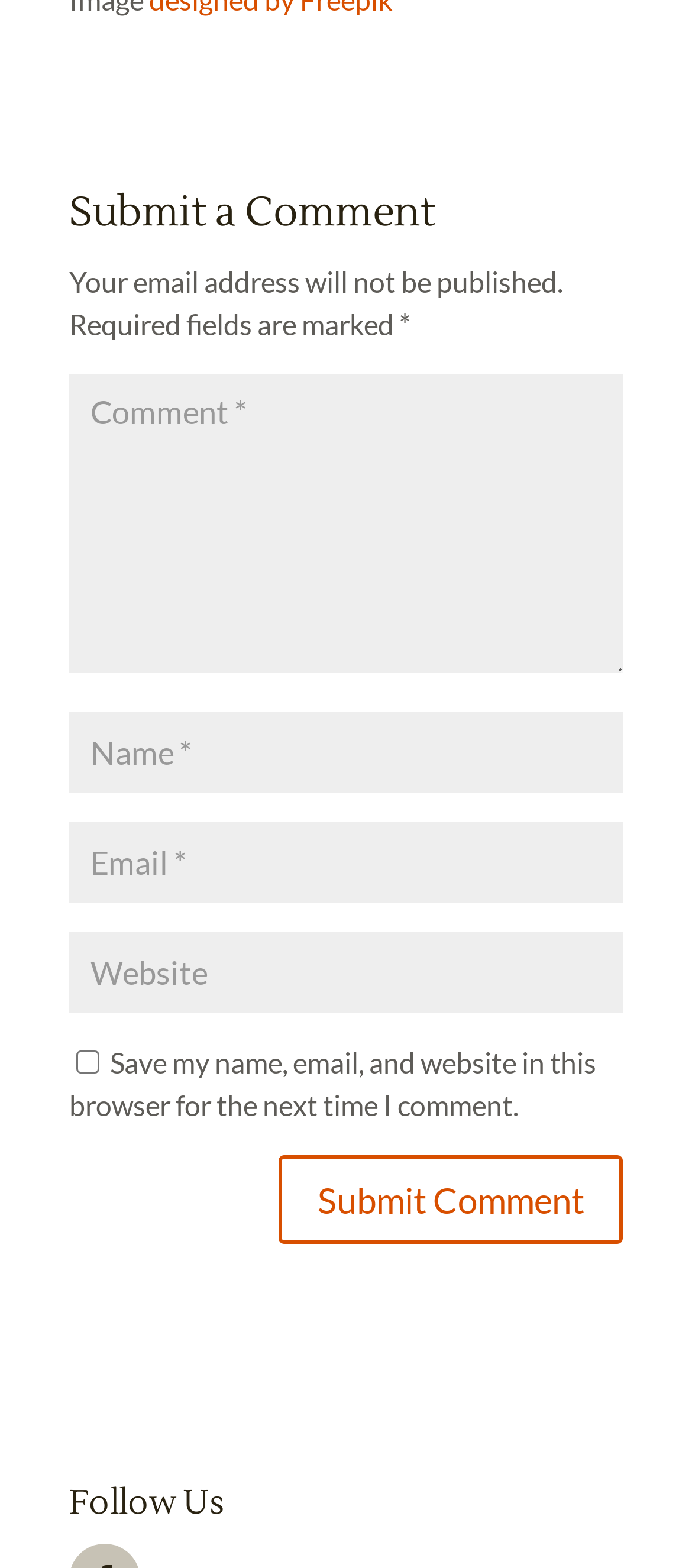Respond to the following question with a brief word or phrase:
What is the purpose of the checkbox?

Save user data